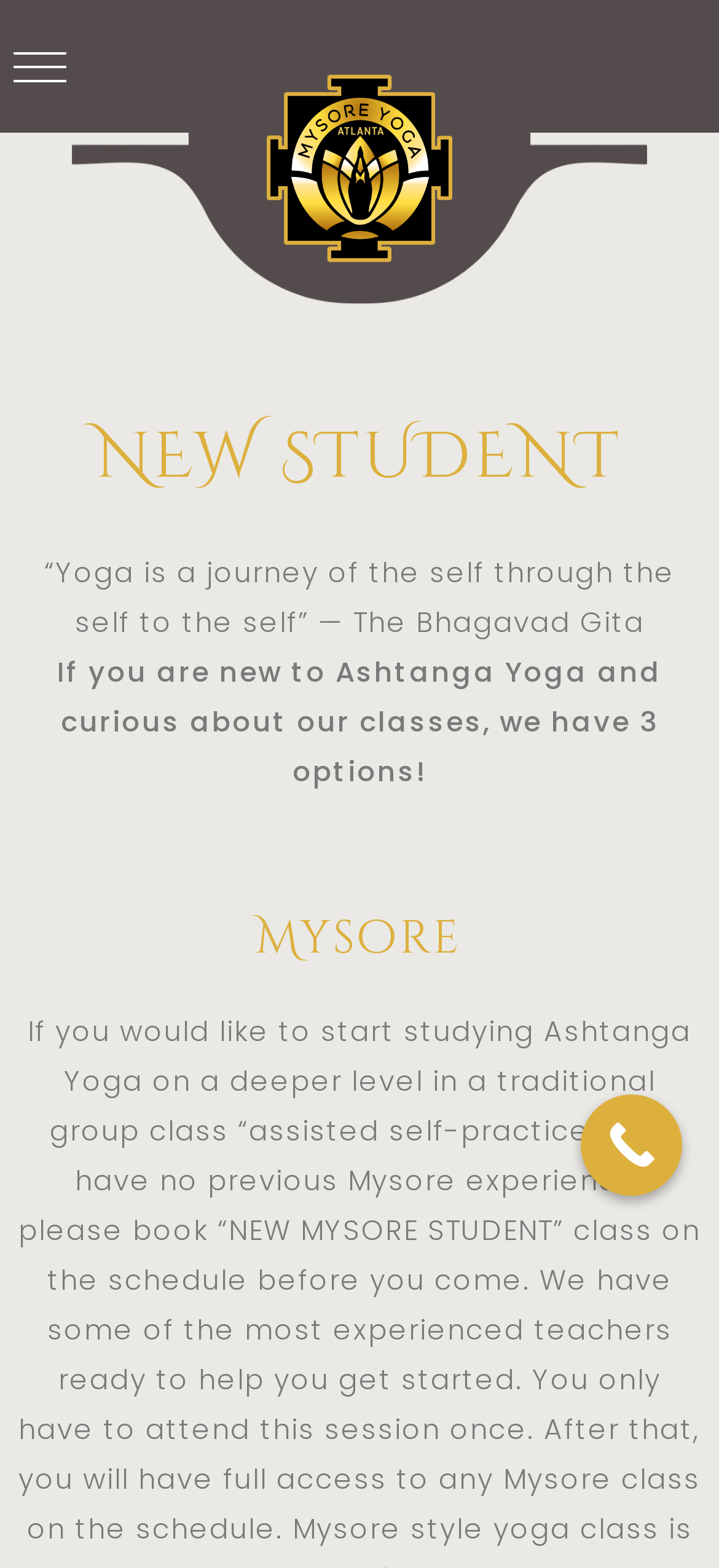Respond to the question with just a single word or phrase: 
What is the quote about?

Yoga